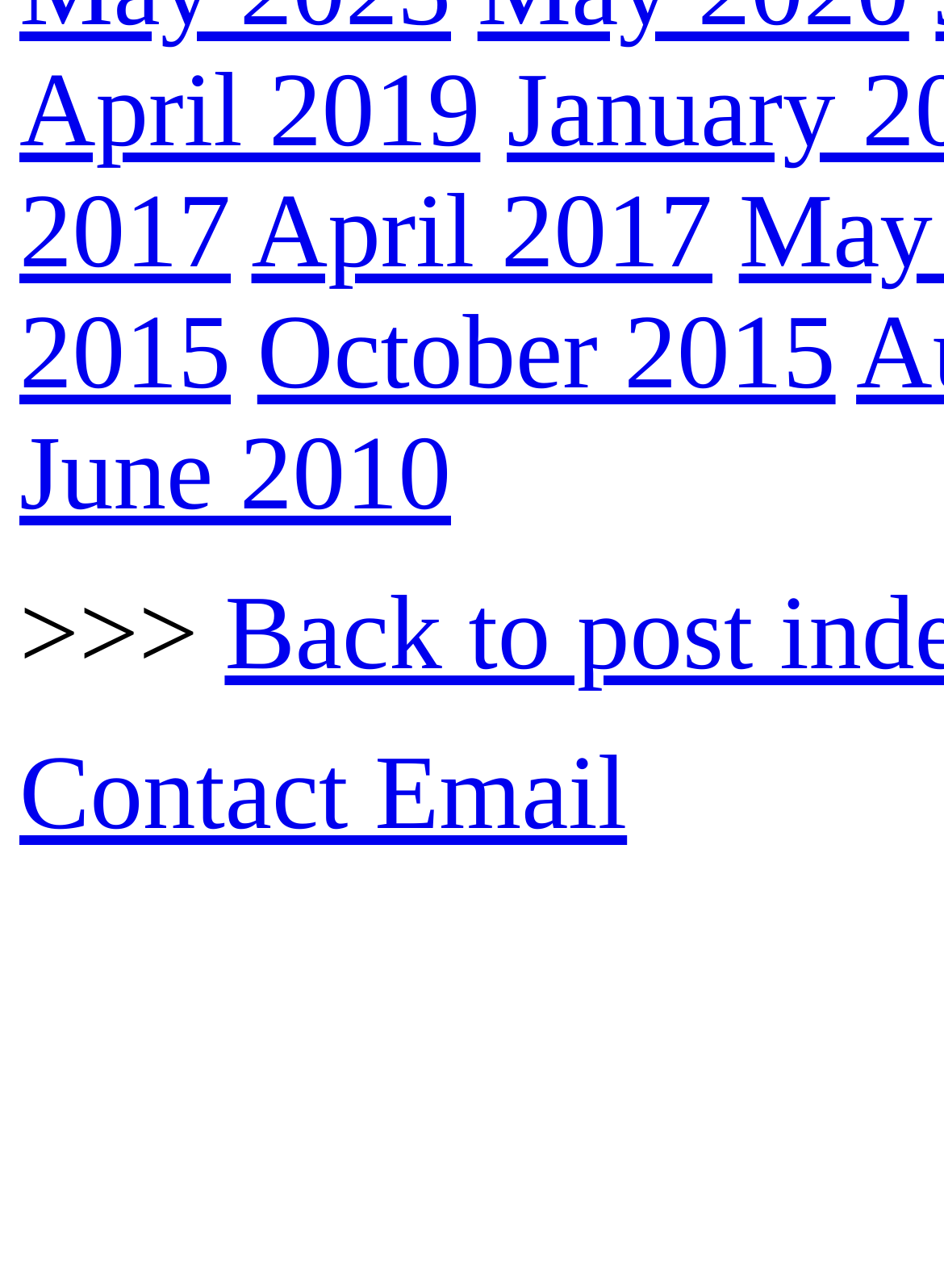Locate the bounding box of the UI element described by: "Contact Email" in the given webpage screenshot.

[0.021, 0.878, 0.664, 0.968]